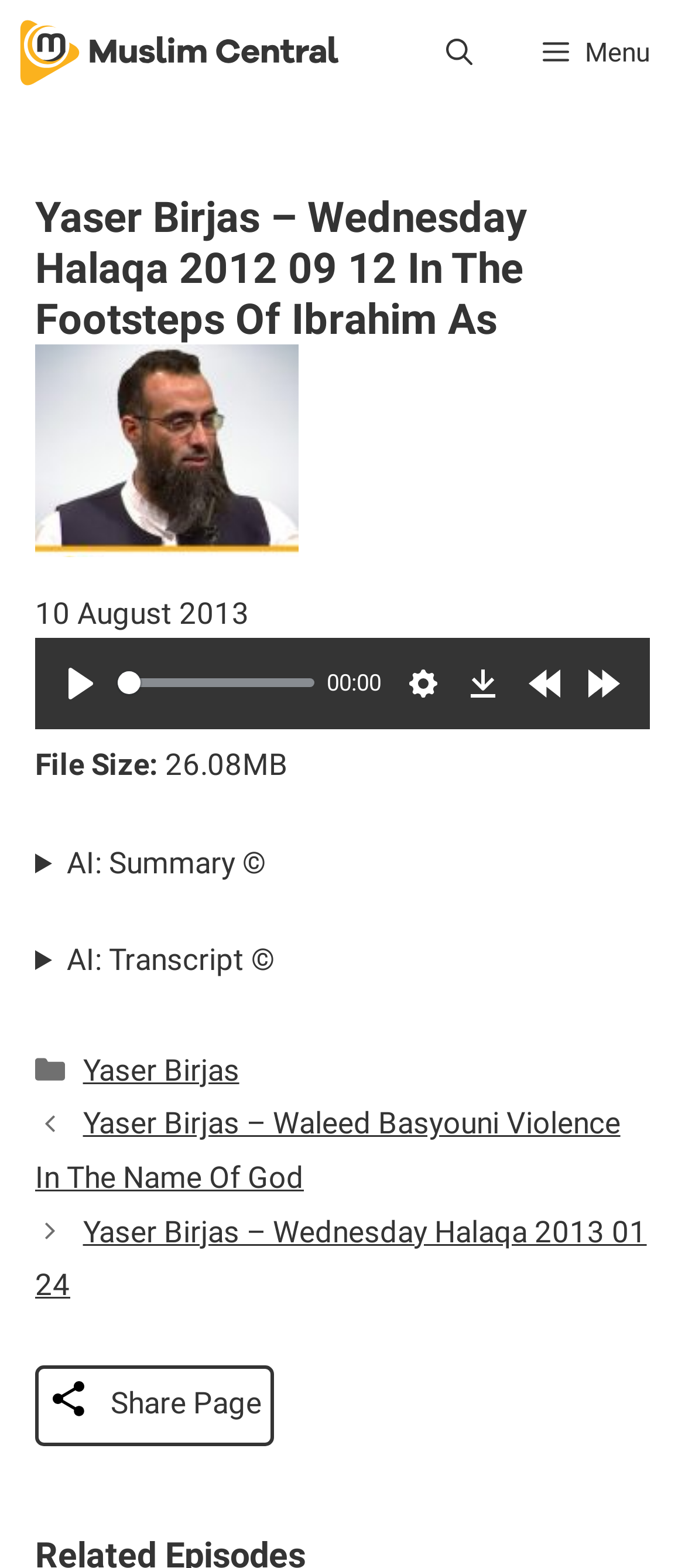Please identify the bounding box coordinates for the region that you need to click to follow this instruction: "Open the search bar".

[0.6, 0.0, 0.741, 0.067]